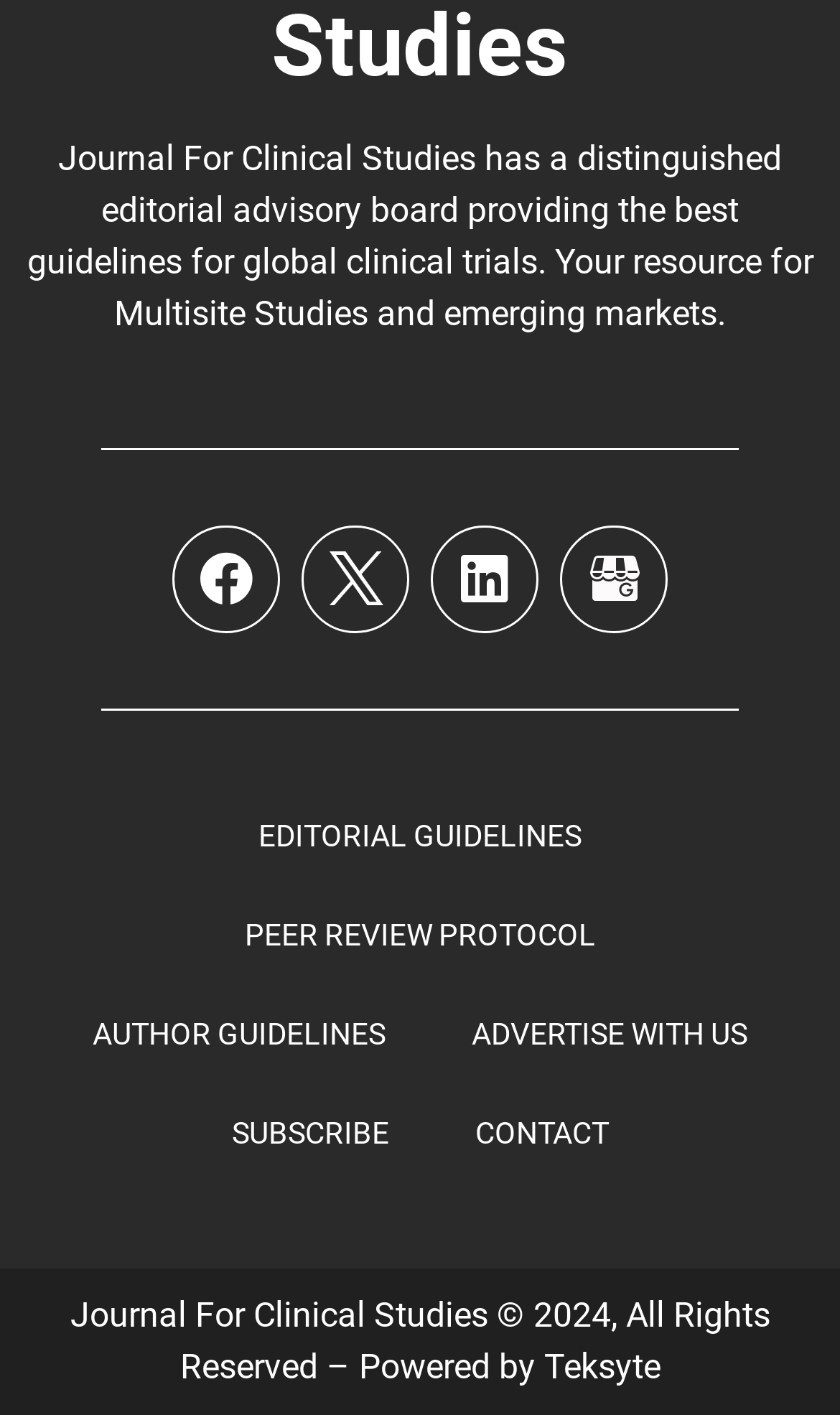Give a one-word or one-phrase response to the question:
What is the purpose of the editorial advisory board?

Provide guidelines